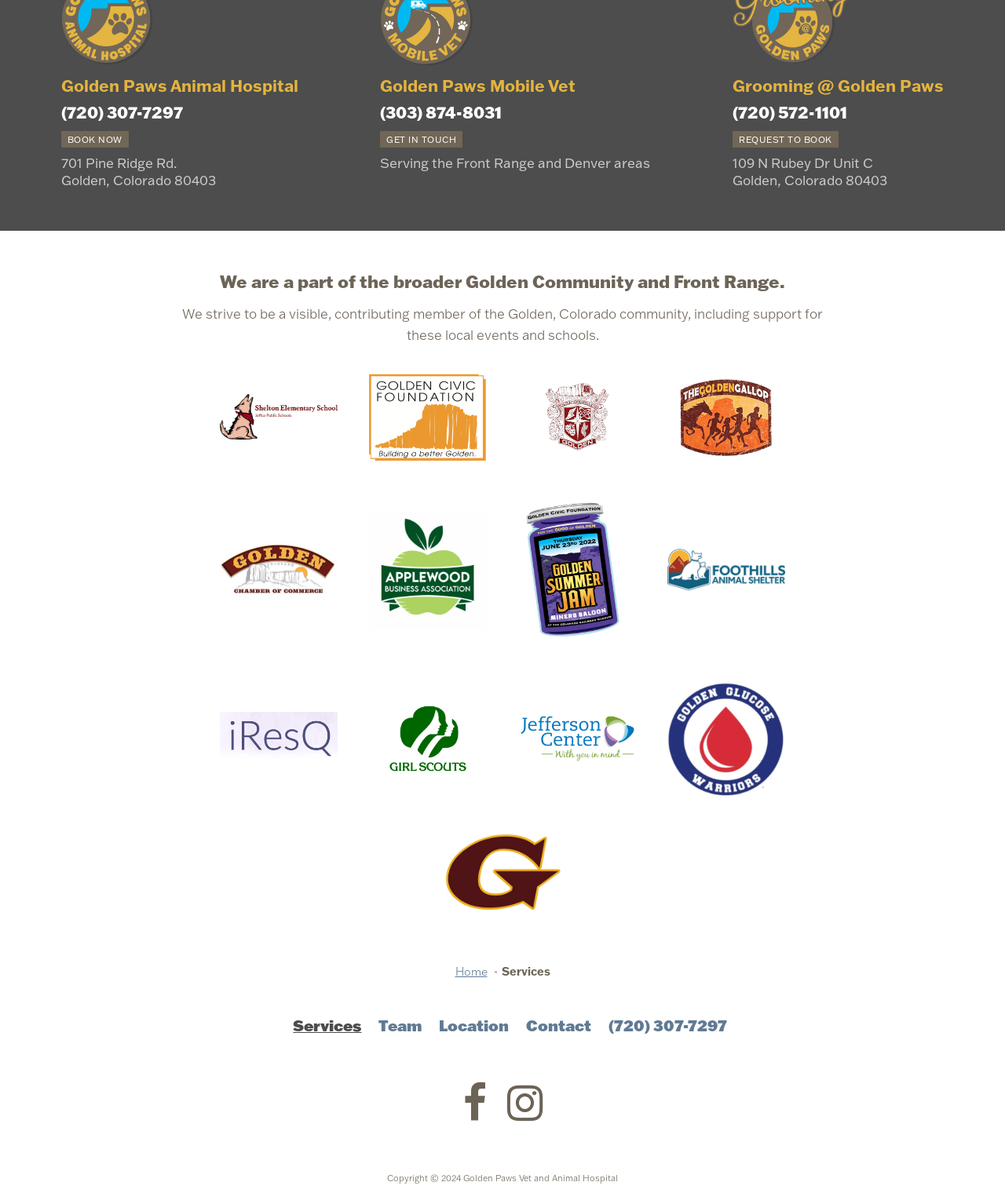Pinpoint the bounding box coordinates of the area that must be clicked to complete this instruction: "Get in touch with the mobile vet".

[0.379, 0.109, 0.461, 0.123]